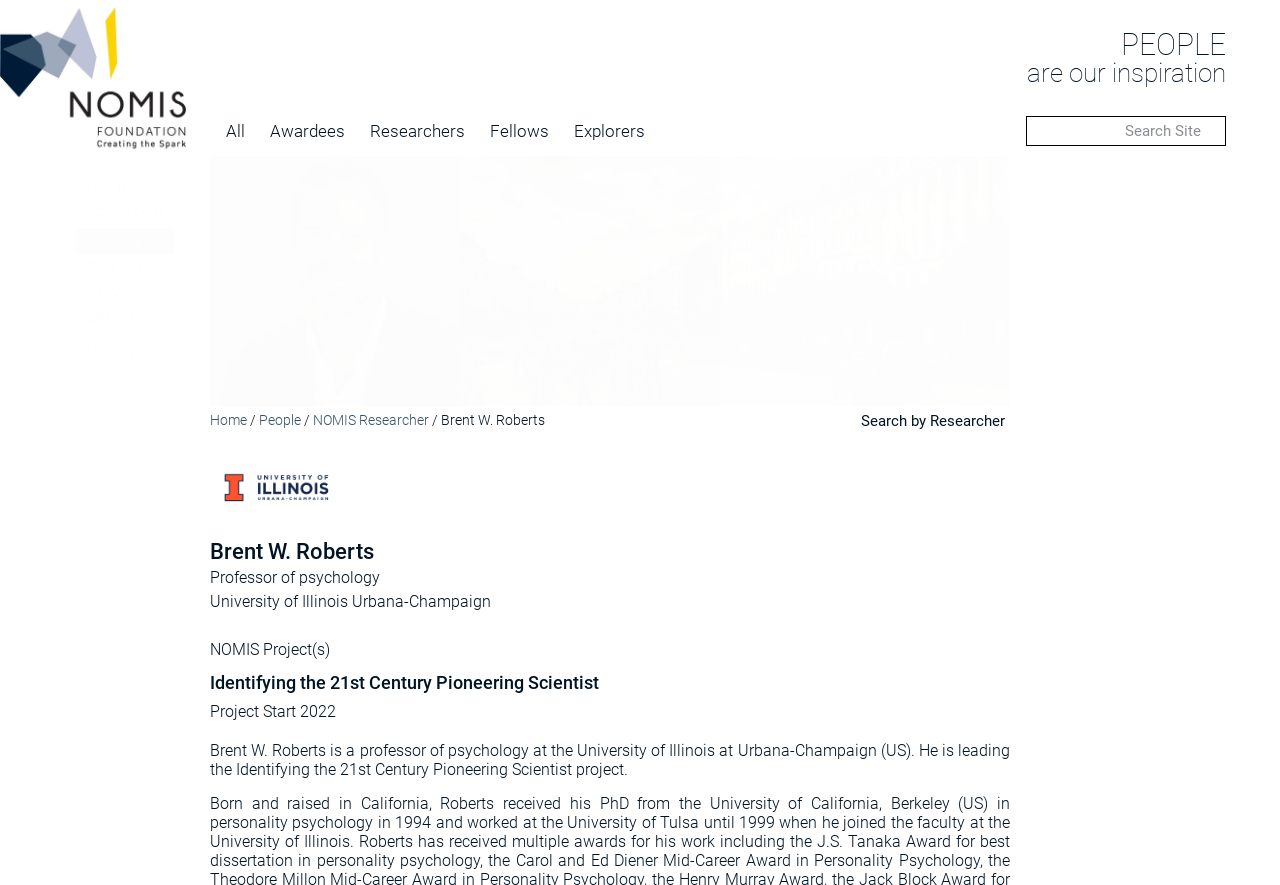What is the year of the project start?
Based on the visual details in the image, please answer the question thoroughly.

I found the answer by looking at the time element with the text '2022' which is located inside the article element.